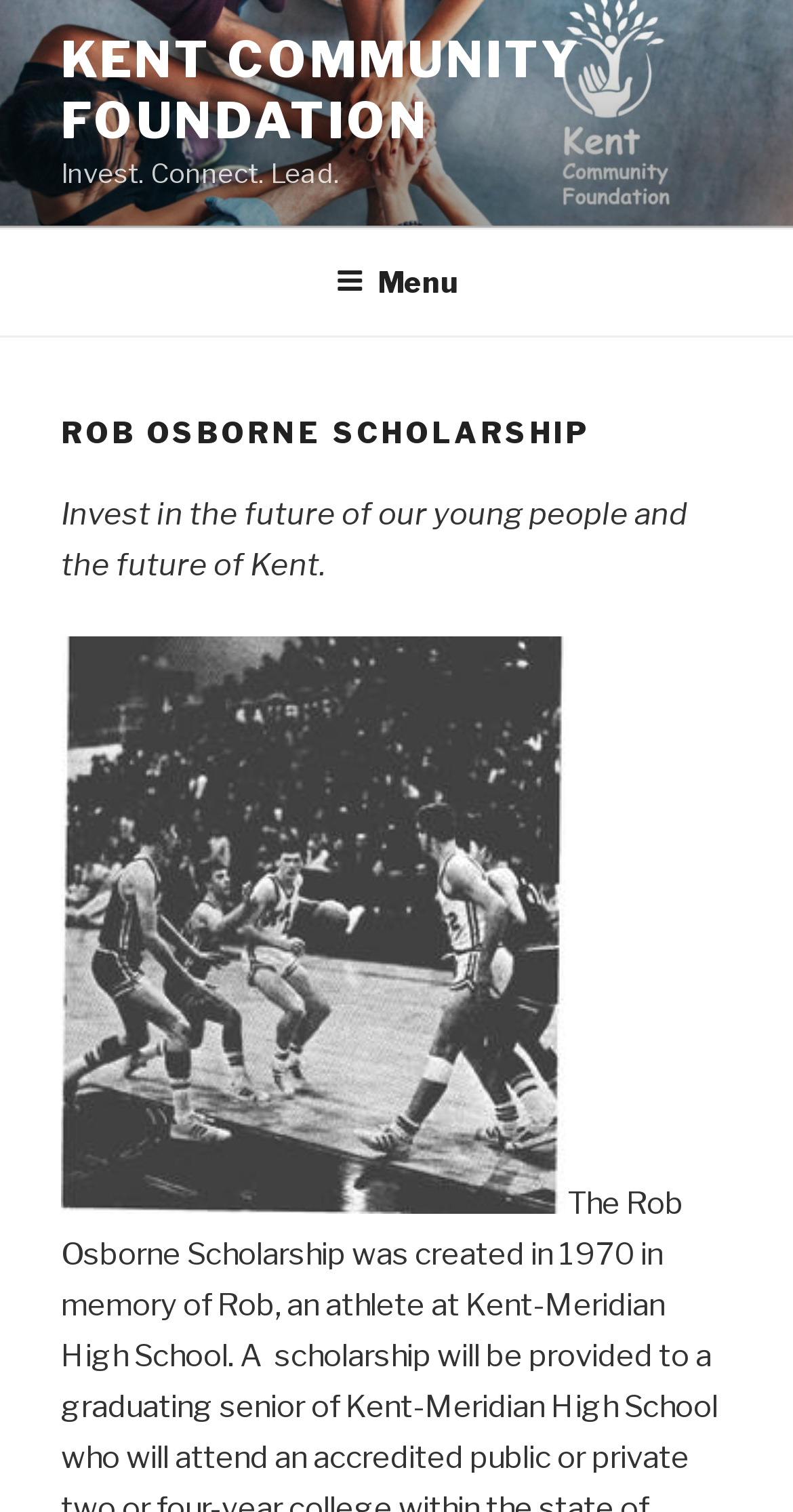Using the description: "Kent Community Foundation", determine the UI element's bounding box coordinates. Ensure the coordinates are in the format of four float numbers between 0 and 1, i.e., [left, top, right, bottom].

[0.077, 0.02, 0.733, 0.1]